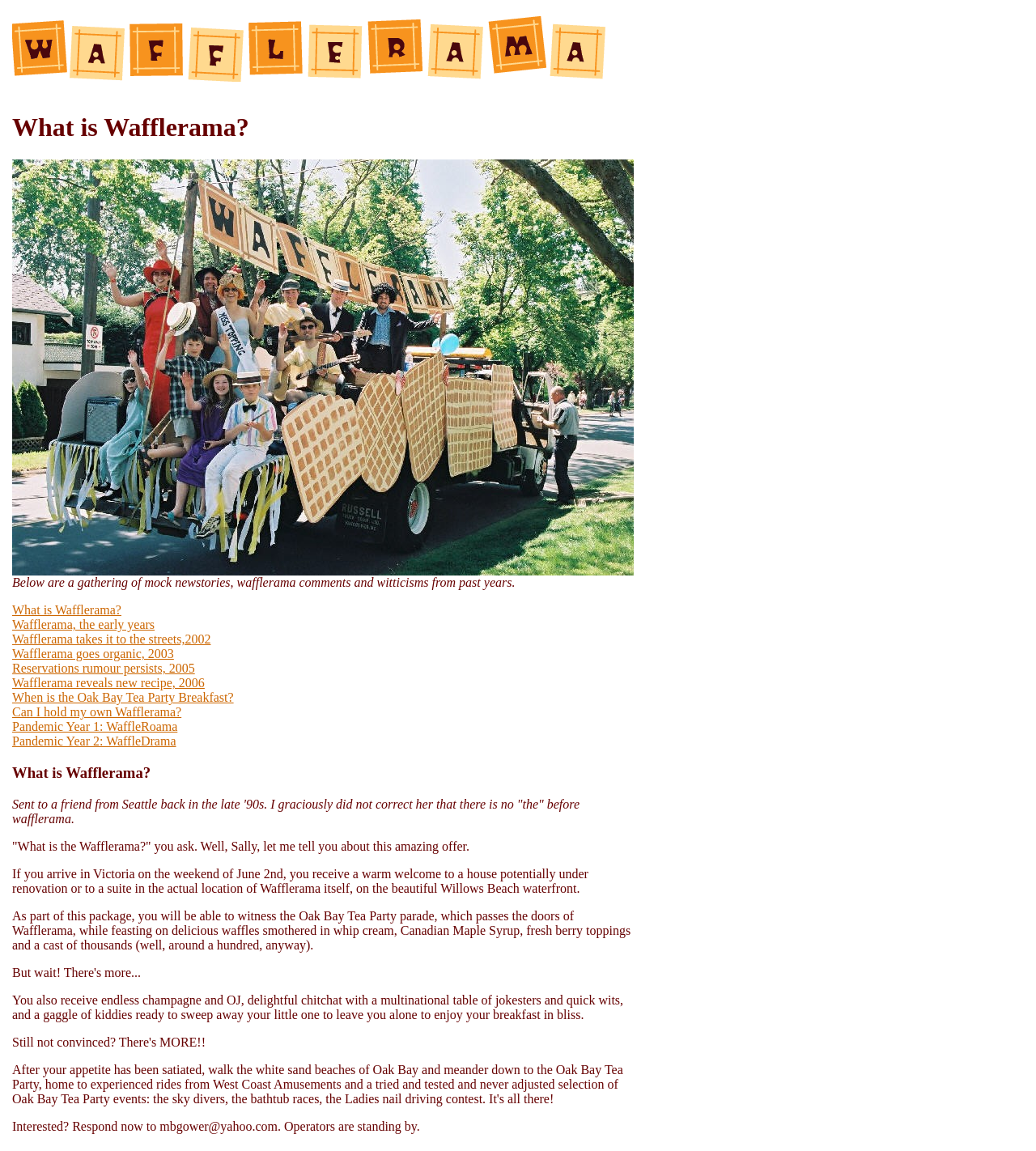Provide an in-depth caption for the contents of the webpage.

The webpage is about Wafflerama, a unique experience that offers a warm welcome to a house or suite on the beautiful Willows Beach waterfront in Victoria. At the top of the page, there is a logo image with the text "Wafflerama" next to it. Below the logo, there is a brief introduction to Wafflerama, followed by a series of links to different years and events related to Wafflerama, such as "Wafflerama, the early years", "Wafflerama takes it to the streets, 2002", and "Pandemic Year 1: WaffleRoama".

To the right of the links, there is a heading that reads "What is Wafflerama?" followed by a descriptive image. Below the heading, there are several paragraphs of text that explain what Wafflerama is and what it offers. The text describes the experience as a warm welcome to a house or suite, with a delicious waffle breakfast, endless champagne and OJ, and delightful chitchat with a multinational table of jokesters and quick wits.

The text also mentions the Oak Bay Tea Party parade, which passes the doors of Wafflerama, and the opportunity to enjoy breakfast in bliss while the kids are taken care of. At the bottom of the page, there is a call to action, inviting interested individuals to respond to an email address to learn more about Wafflerama. Overall, the webpage is informative and inviting, with a clear focus on showcasing the unique experience that Wafflerama offers.